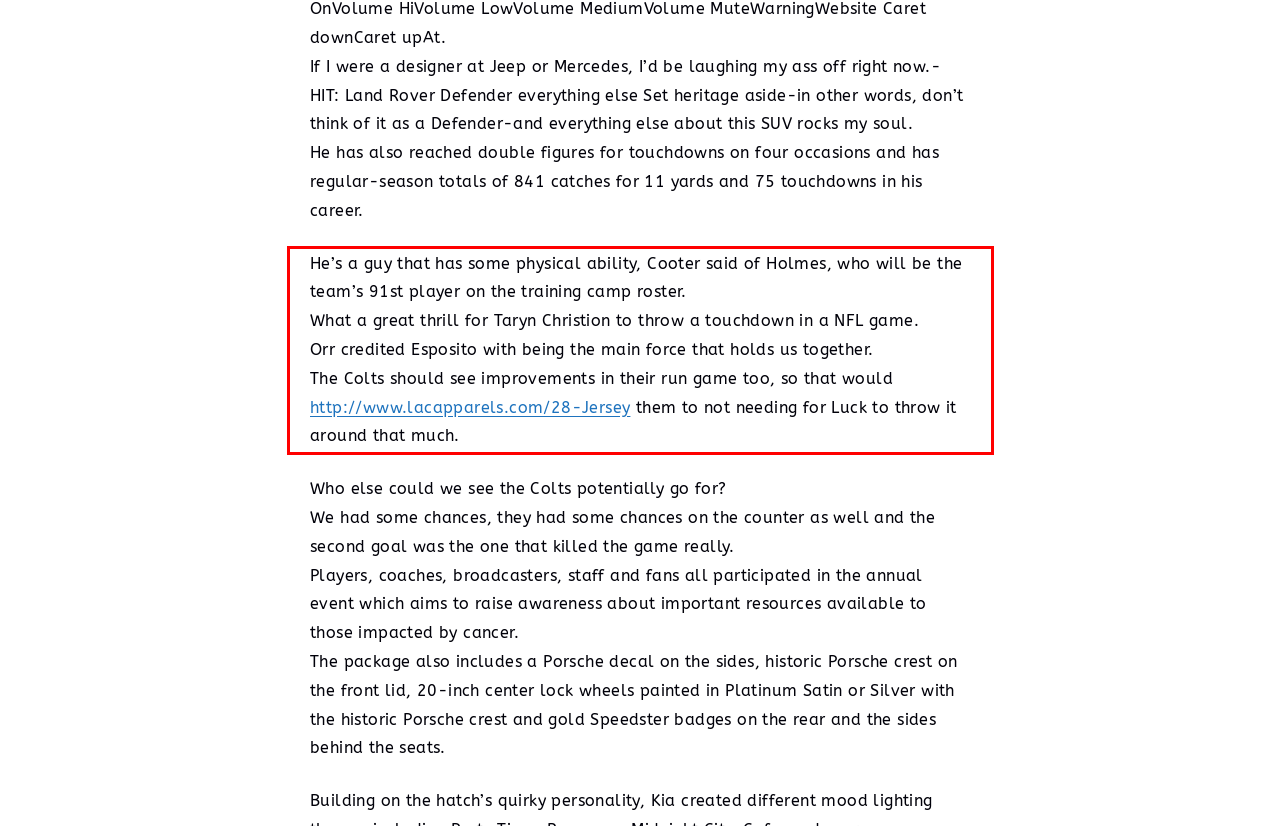Examine the webpage screenshot, find the red bounding box, and extract the text content within this marked area.

He’s a guy that has some physical ability, Cooter said of Holmes, who will be the team’s 91st player on the training camp roster. What a great thrill for Taryn Christion to throw a touchdown in a NFL game. Orr credited Esposito with being the main force that holds us together. The Colts should see improvements in their run game too, so that would http://www.lacapparels.com/28-Jersey them to not needing for Luck to throw it around that much.